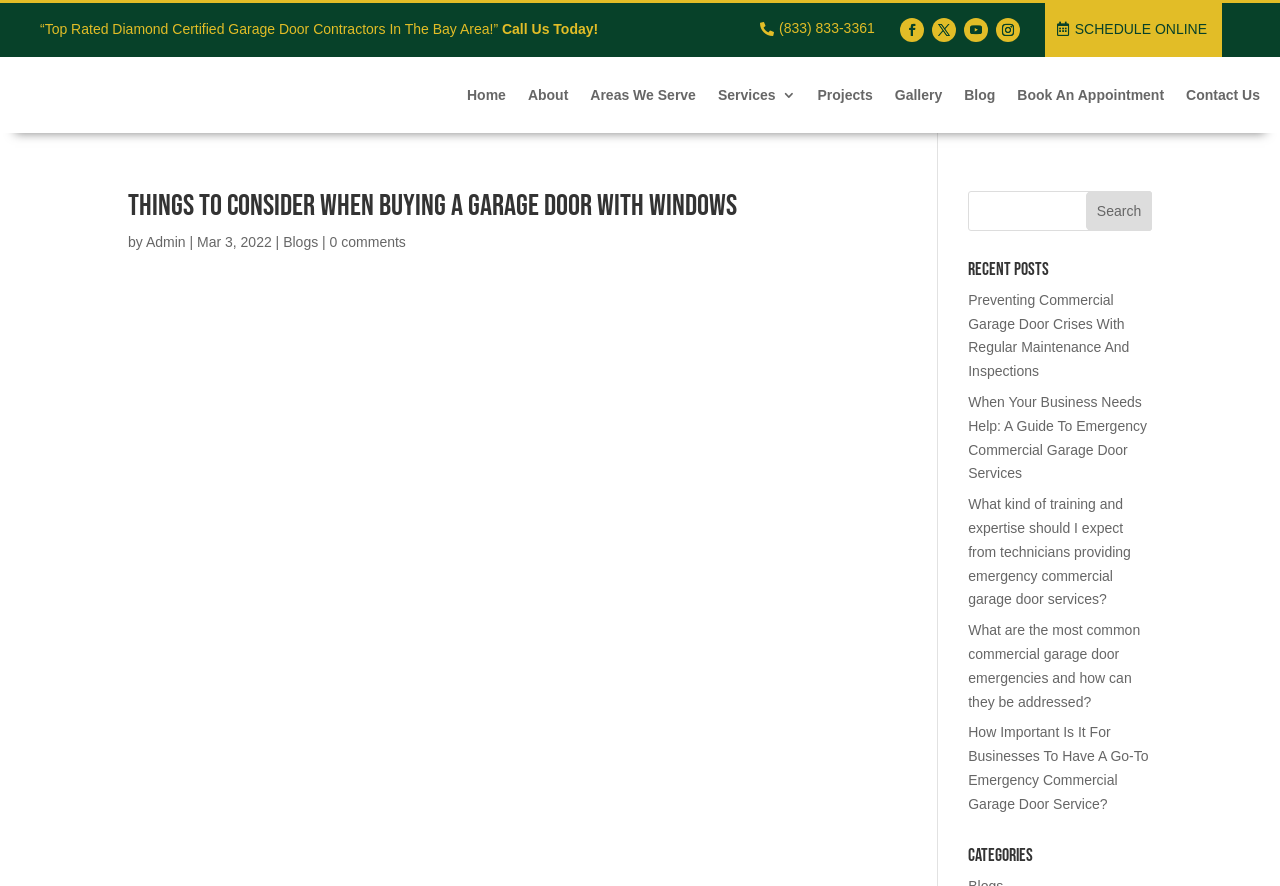Give a concise answer using one word or a phrase to the following question:
What is the phone number to call for garage door services?

(833) 833-3361